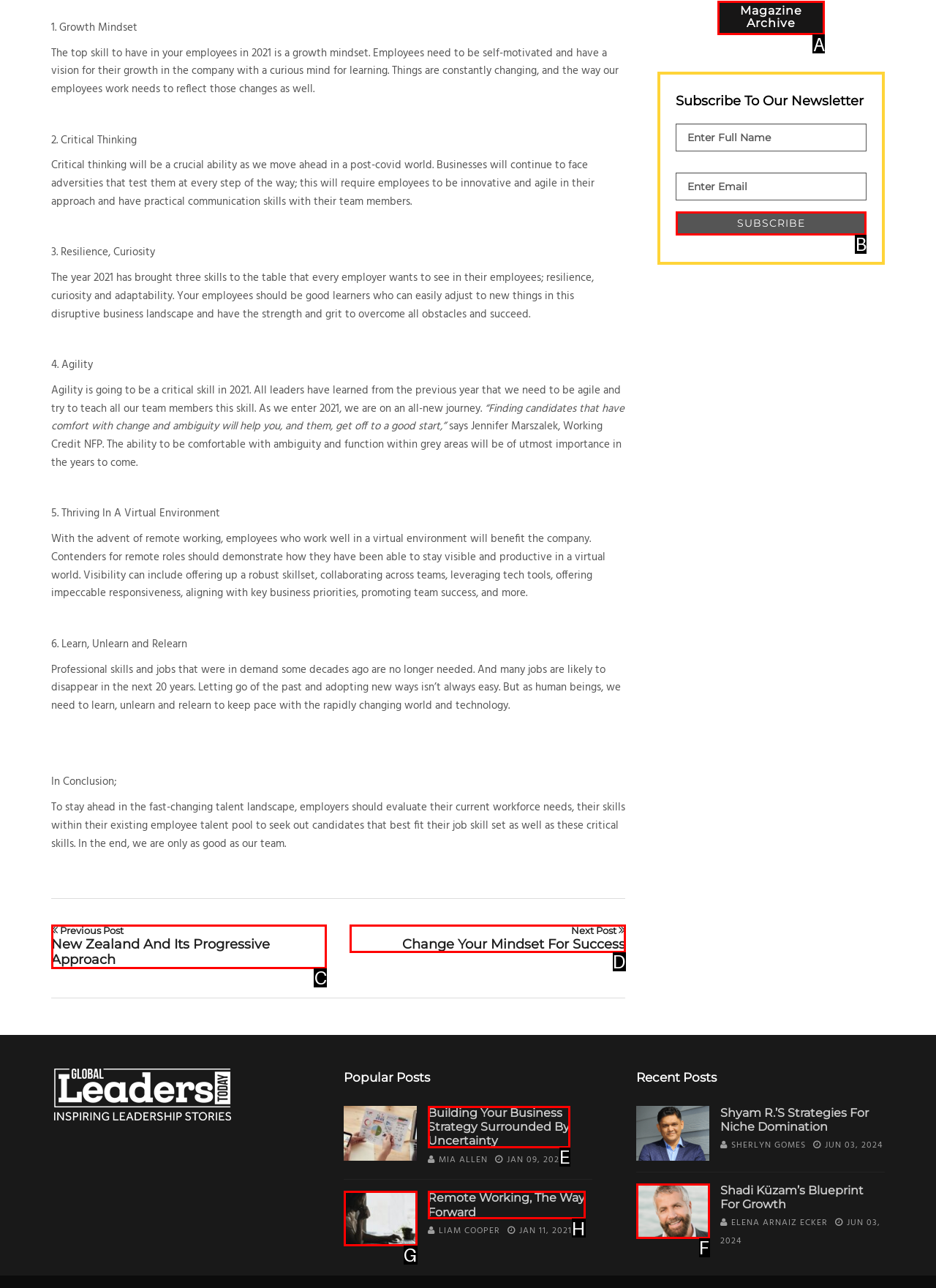Find the appropriate UI element to complete the task: View the magazine archive. Indicate your choice by providing the letter of the element.

A